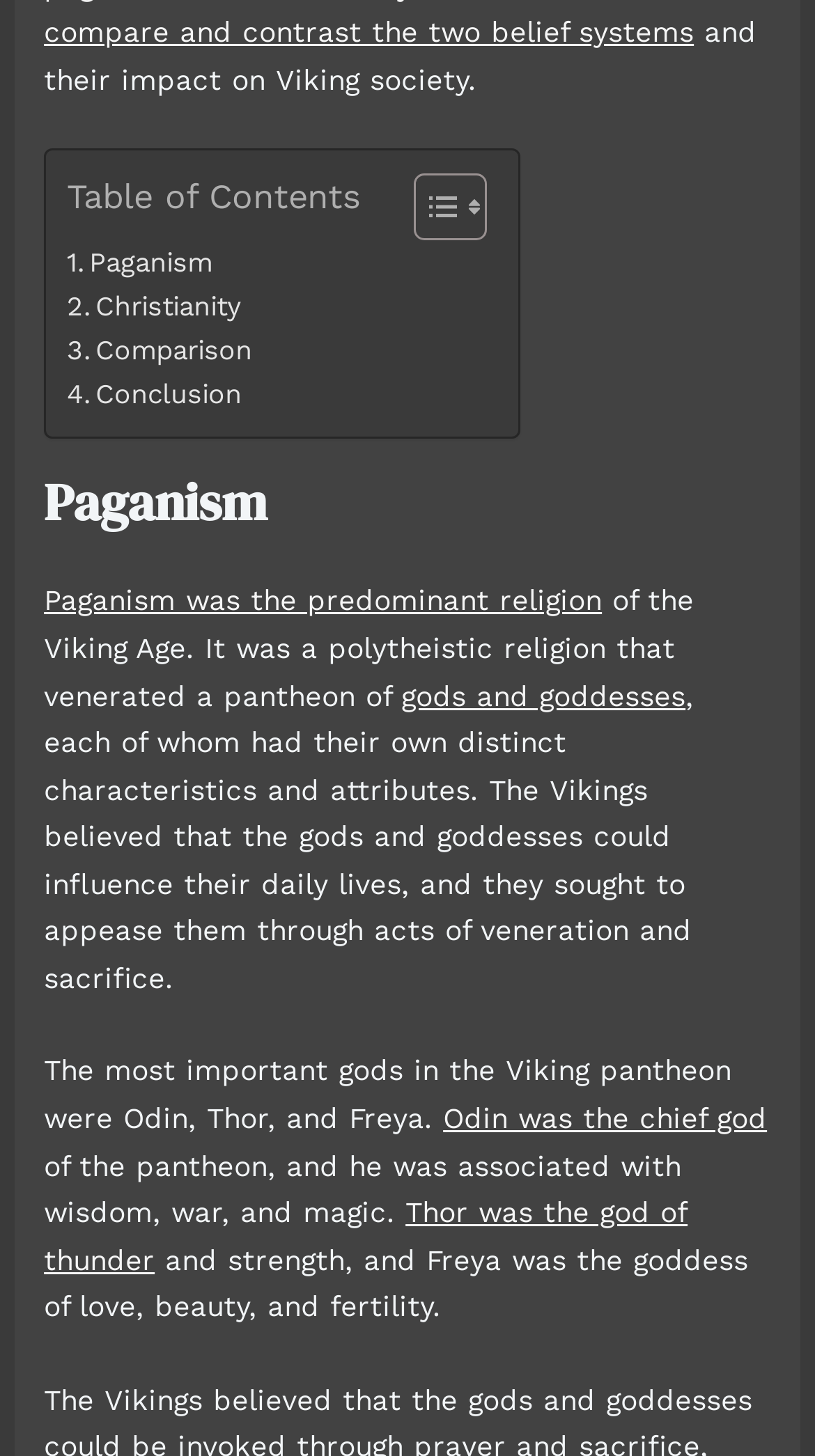Give a one-word or short phrase answer to this question: 
What is the name of the chief god in the Viking pantheon?

Odin